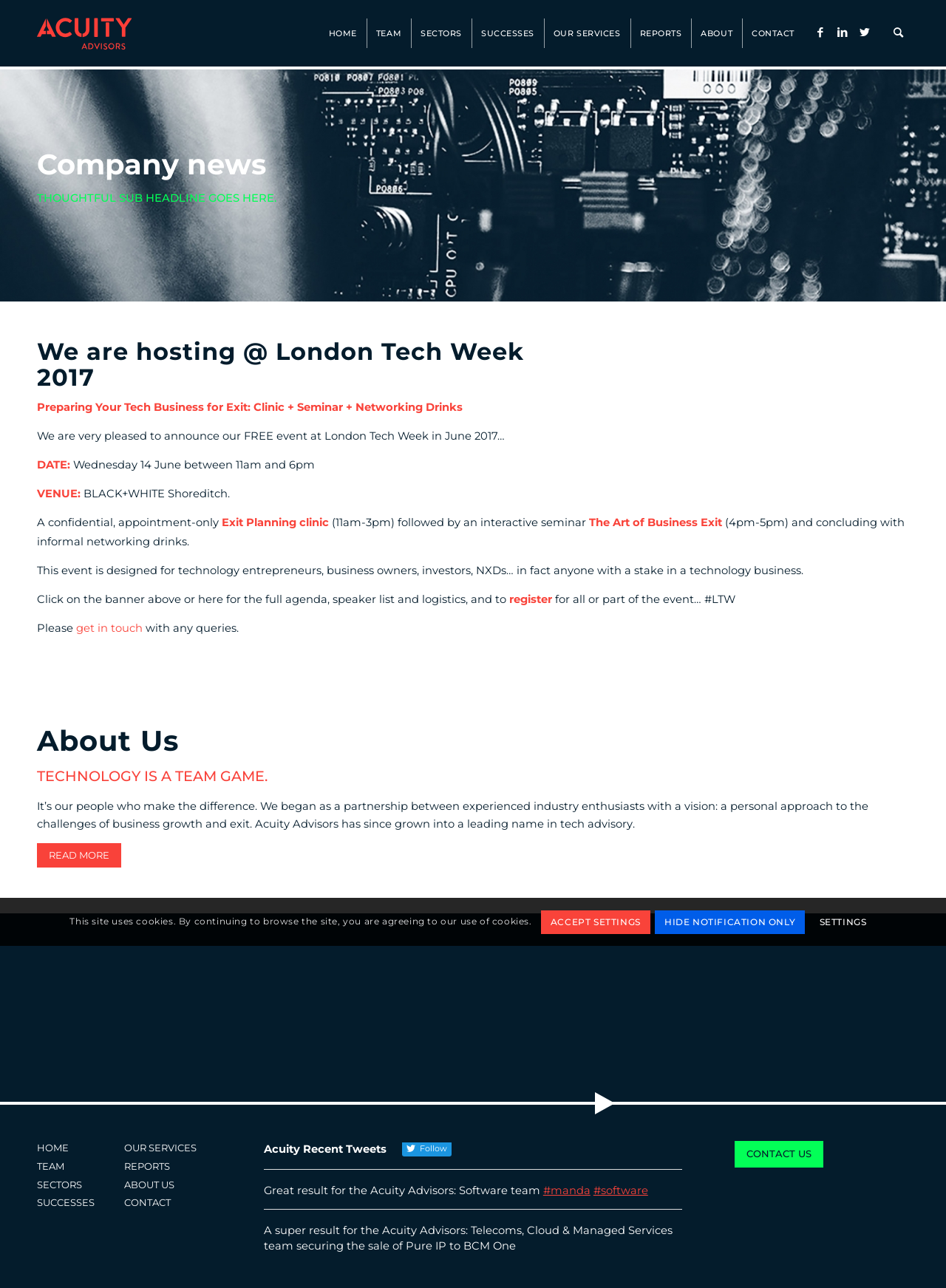With reference to the screenshot, provide a detailed response to the question below:
What is the company name?

The company name can be found in the logo and the text 'We are hosting @ London Tech Week 2017 | Acuity Advisors' which is at the top of the webpage.